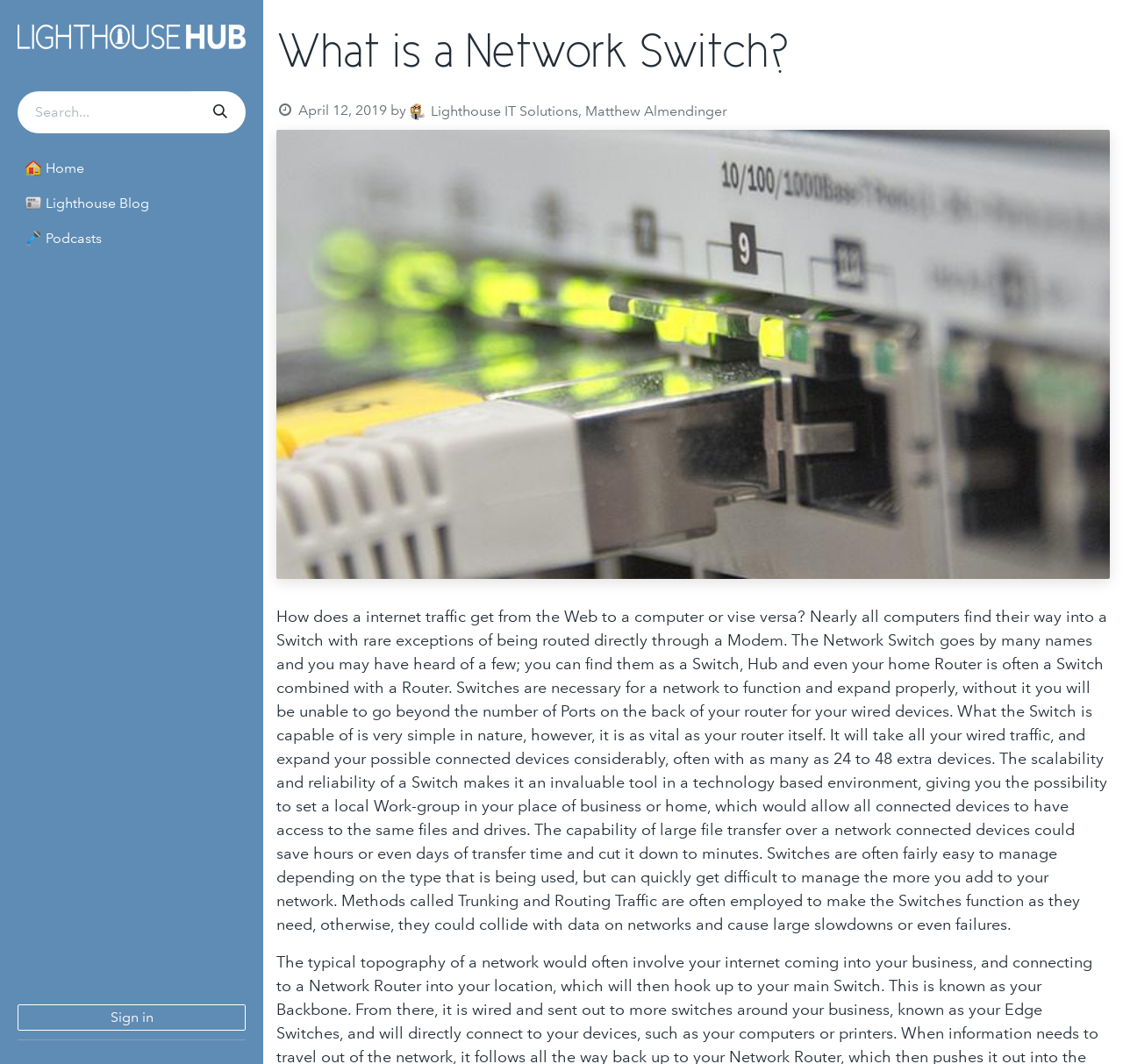Provide a brief response using a word or short phrase to this question:
What is the benefit of using a Switch in file transfer?

Save hours or days of transfer time